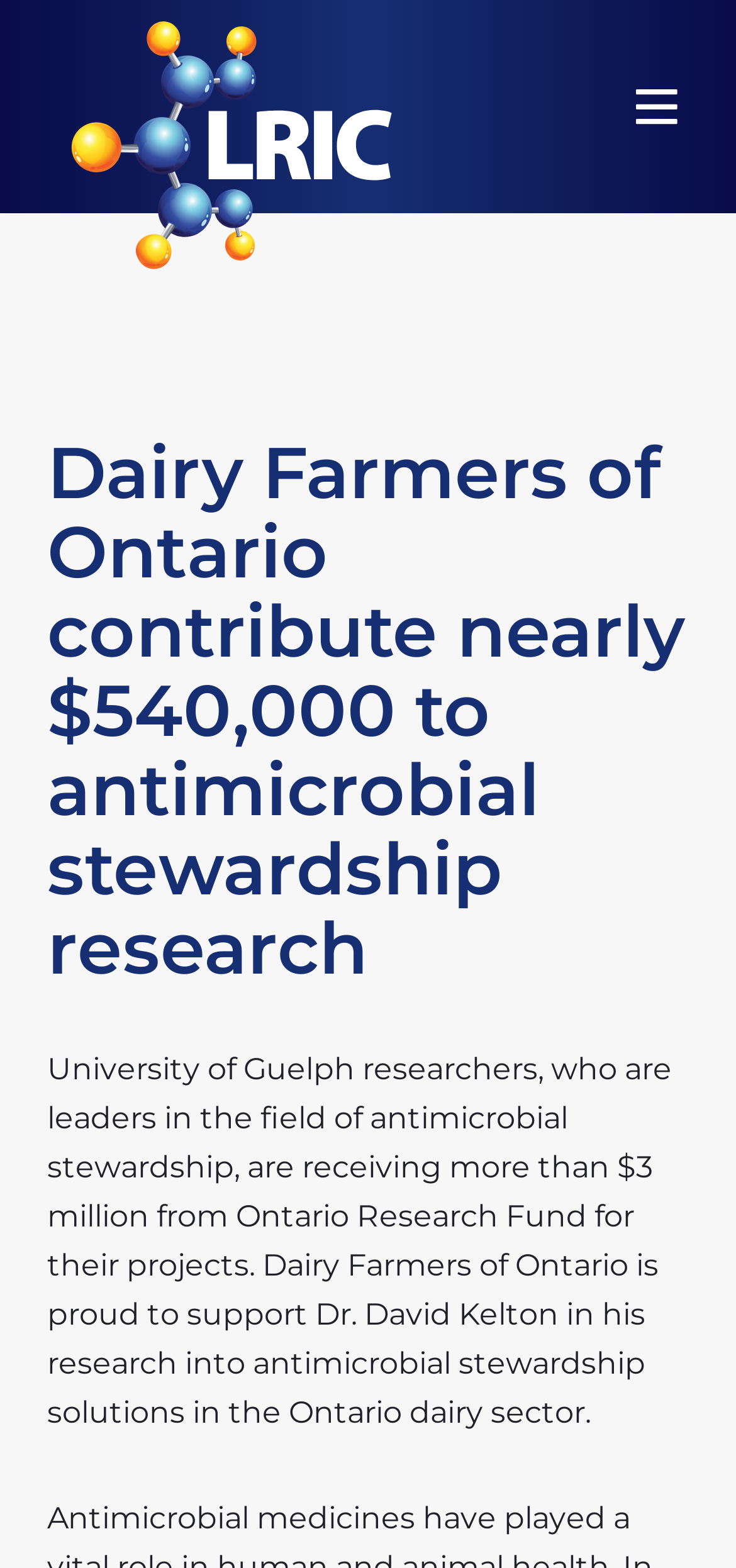What is the amount contributed by Dairy Farmers of Ontario?
Can you give a detailed and elaborate answer to the question?

The webpage heading states that 'Dairy Farmers of Ontario contribute nearly $540,000 to antimicrobial stewardship research', which indicates the amount contributed by them.